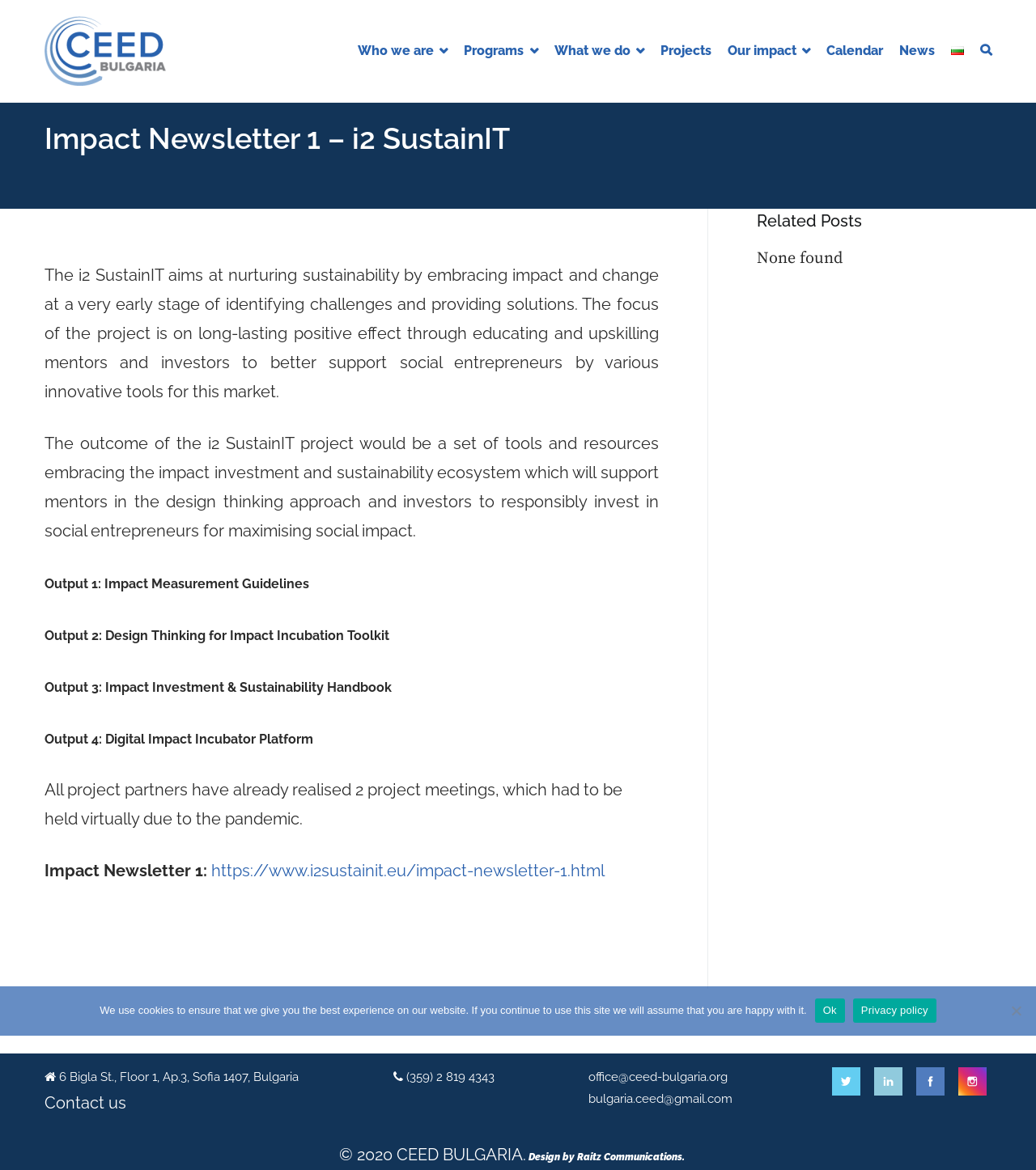Identify the bounding box coordinates of the clickable region to carry out the given instruction: "Click the CEED Bulgaria logo".

[0.043, 0.014, 0.16, 0.073]